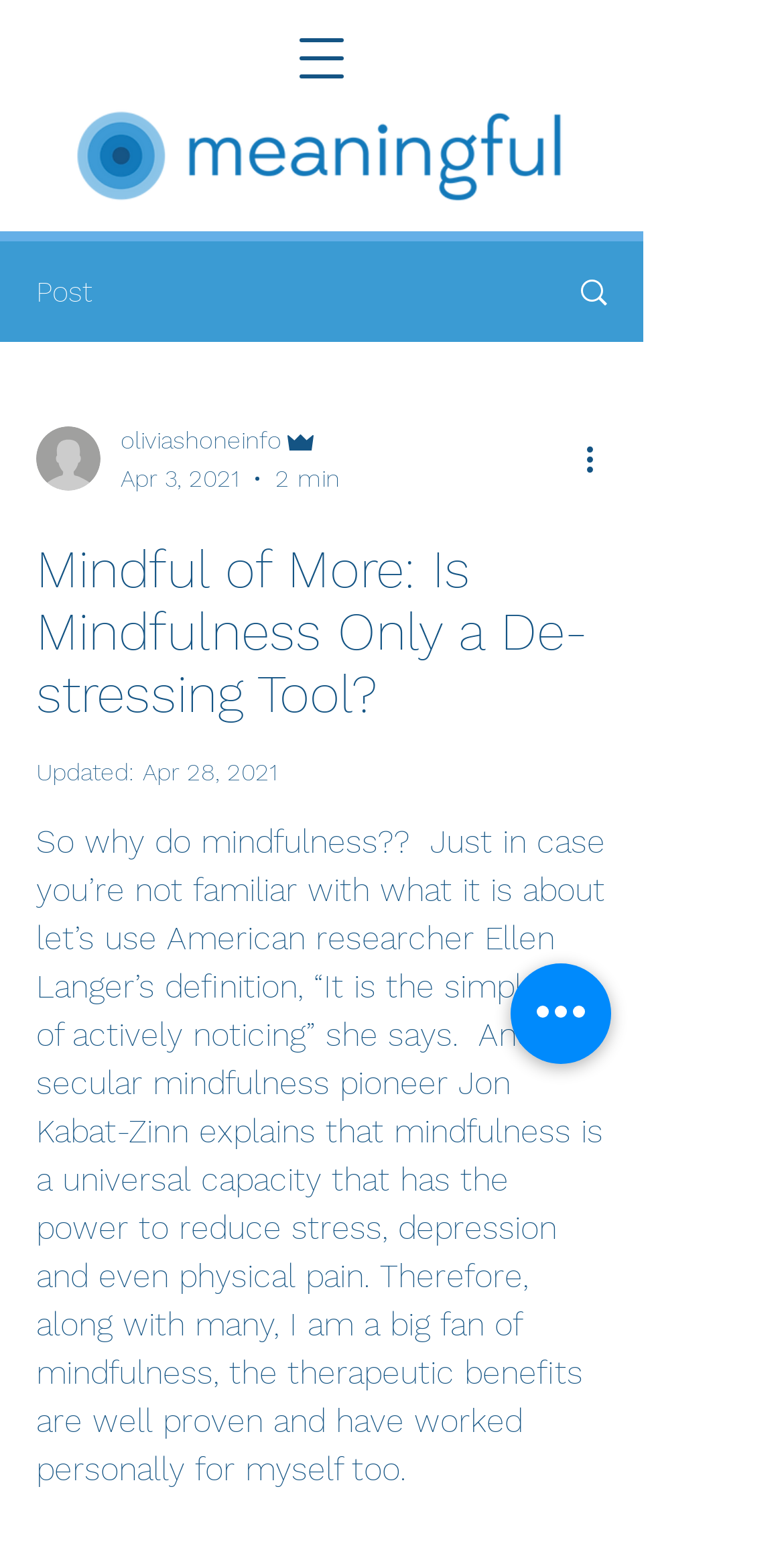Answer the question using only one word or a concise phrase: What is the author's name?

oliviashoneinfo